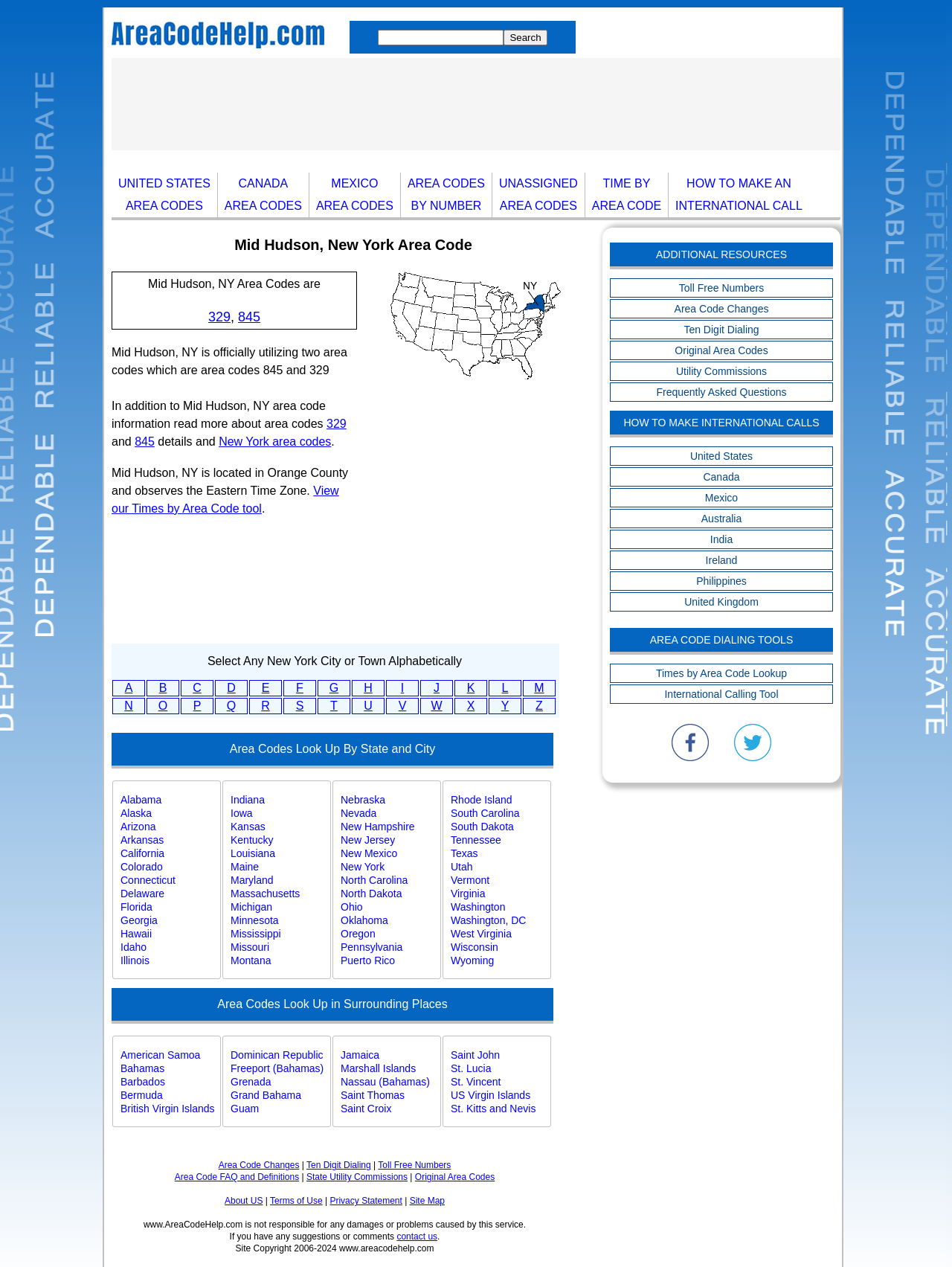Find the bounding box coordinates for the UI element that matches this description: "329".

[0.343, 0.329, 0.364, 0.339]